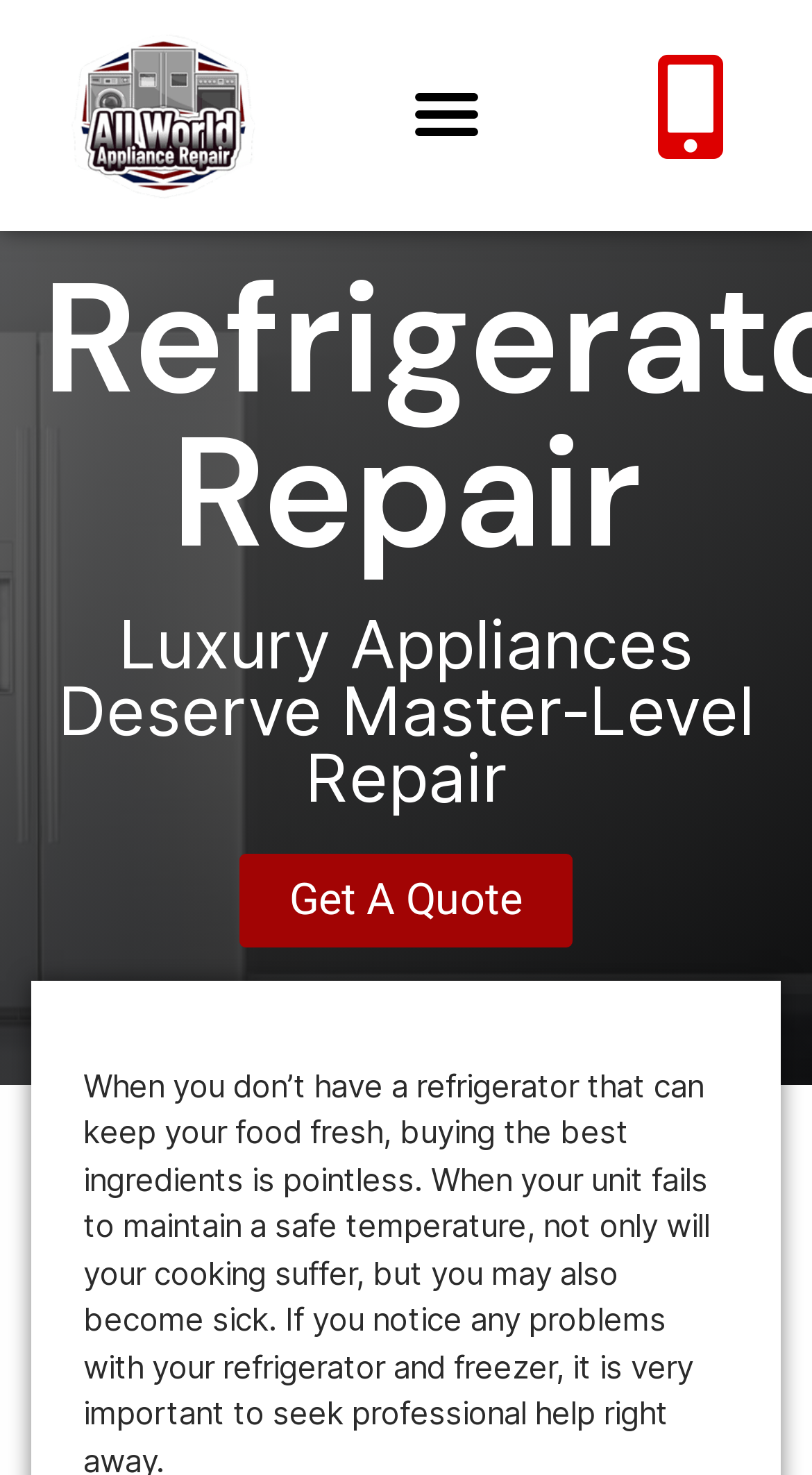Using the elements shown in the image, answer the question comprehensively: What can you do with the 'Get A Quote' link?

I inferred the purpose of the 'Get A Quote' link by its text content, which suggests that clicking on it will allow the user to request a quote for a service.